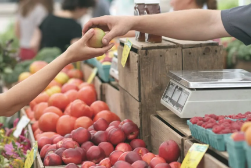Please give a succinct answer to the question in one word or phrase:
What is present in the background of the image?

Other shoppers